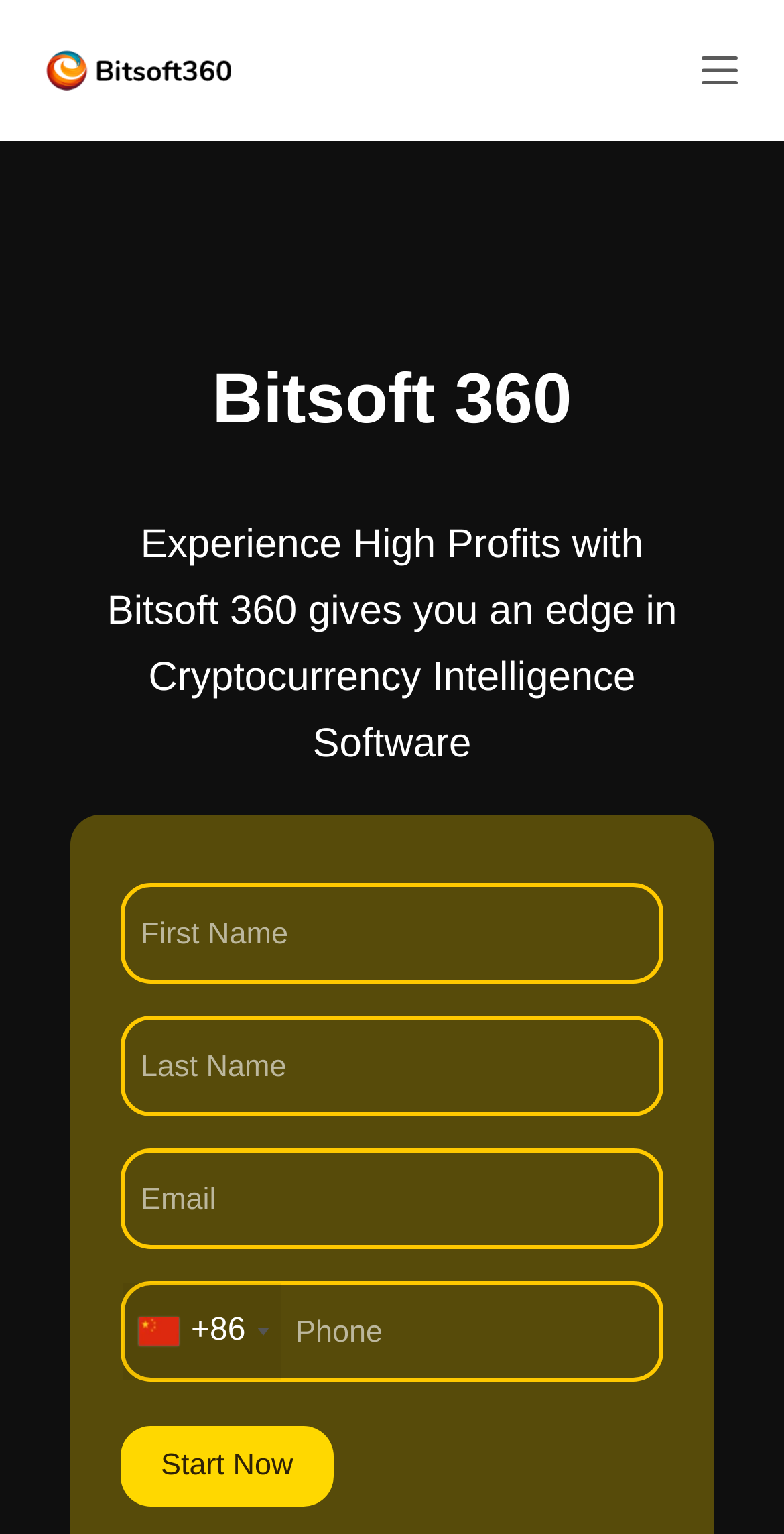Locate the bounding box coordinates of the item that should be clicked to fulfill the instruction: "Enter your first name".

[0.154, 0.576, 0.846, 0.641]